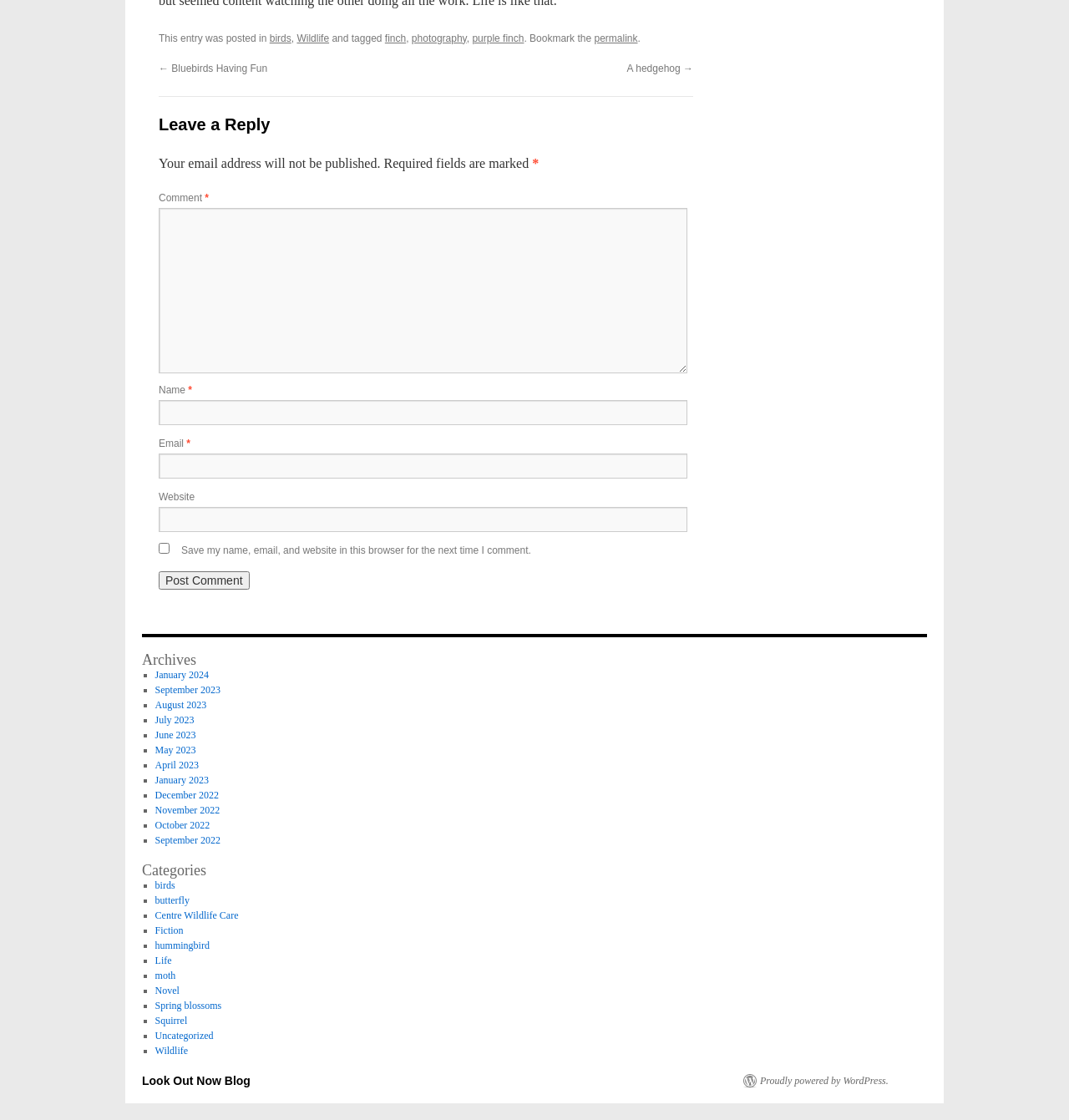Locate the bounding box coordinates of the area you need to click to fulfill this instruction: 'Leave a comment'. The coordinates must be in the form of four float numbers ranging from 0 to 1: [left, top, right, bottom].

[0.148, 0.1, 0.648, 0.124]